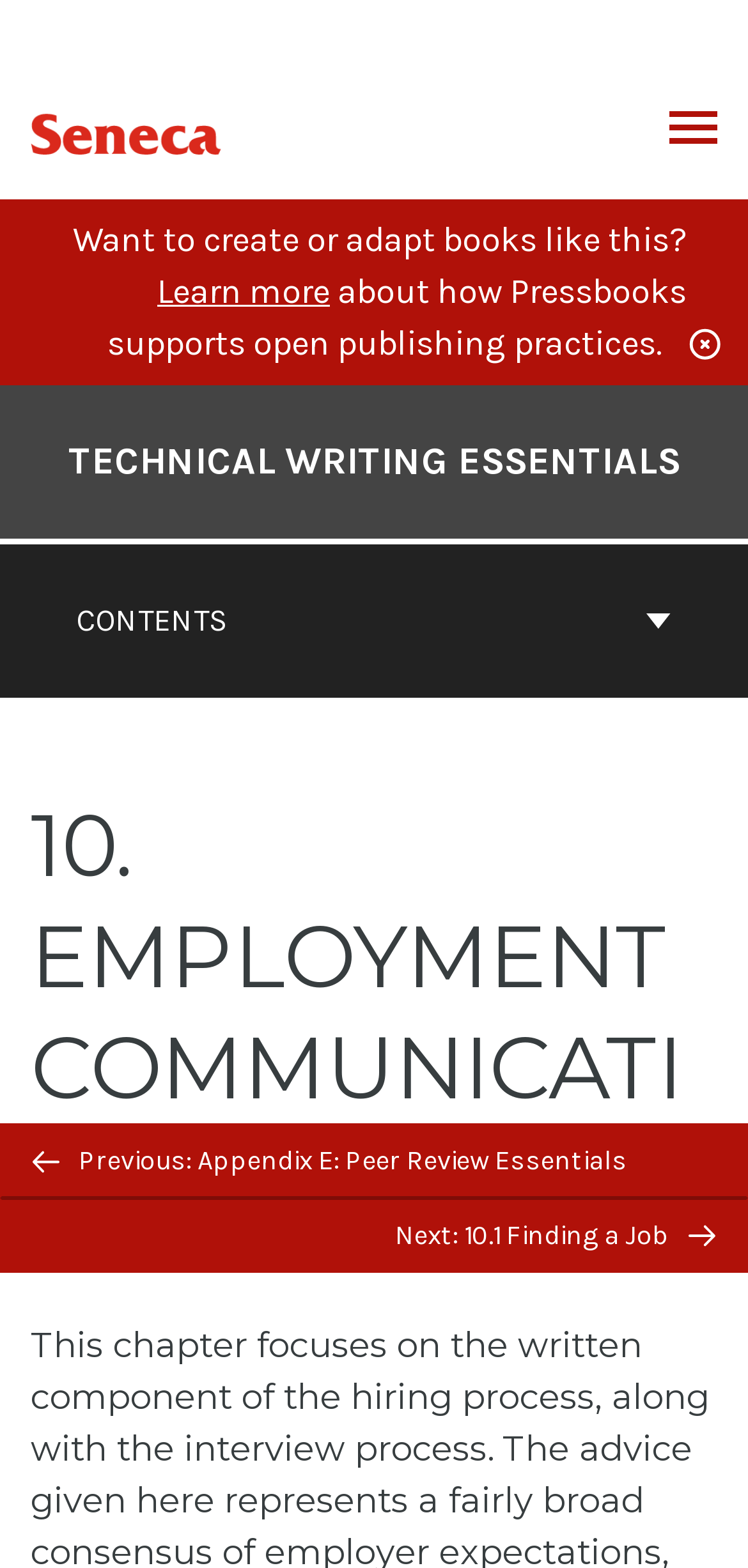Locate and provide the bounding box coordinates for the HTML element that matches this description: "Technical Writing Essentials".

[0.091, 0.277, 0.909, 0.313]